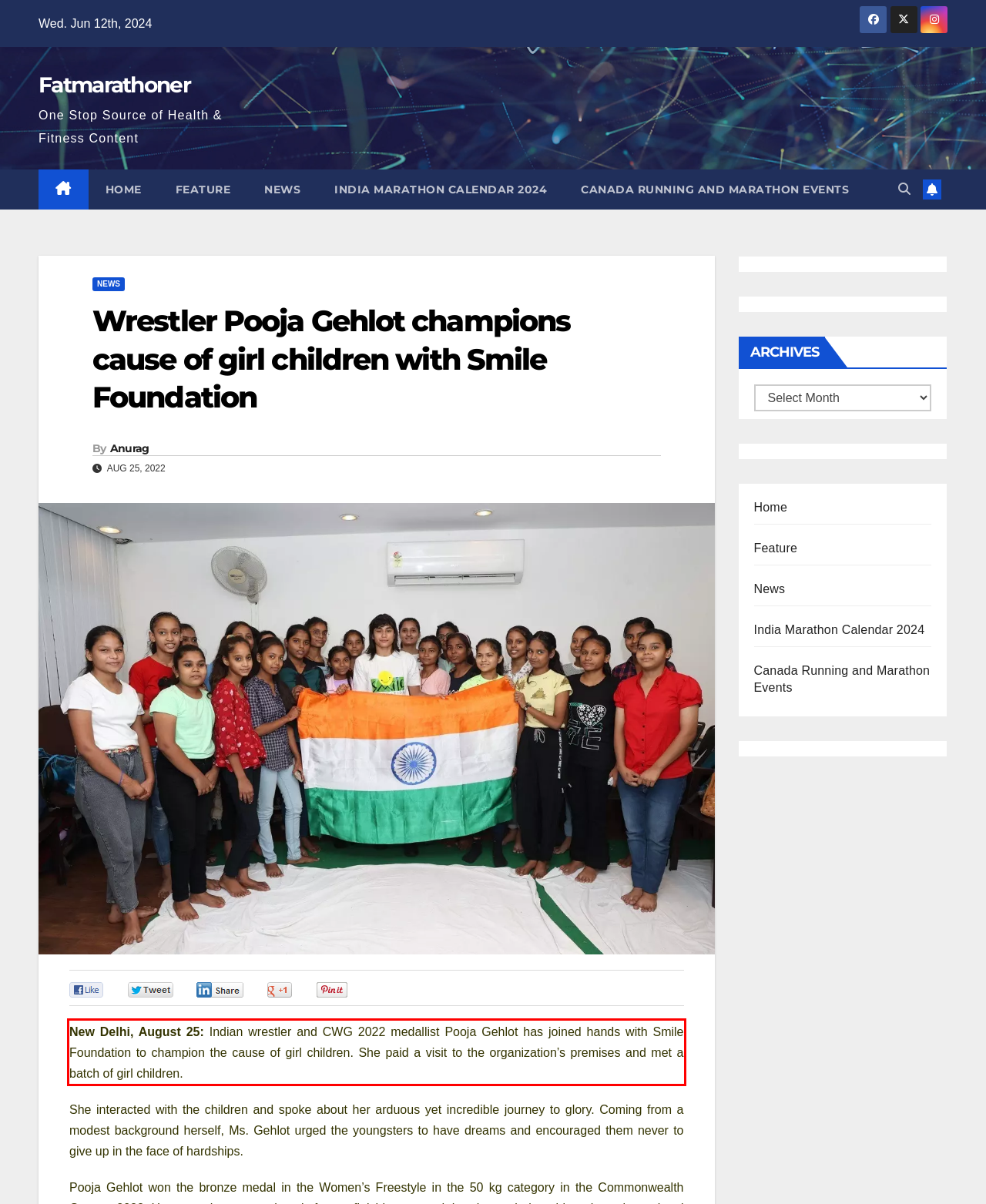You are given a screenshot of a webpage with a UI element highlighted by a red bounding box. Please perform OCR on the text content within this red bounding box.

New Delhi, August 25: Indian wrestler and CWG 2022 medallist Pooja Gehlot has joined hands with Smile Foundation to champion the cause of girl children. She paid a visit to the organization’s premises and met a batch of girl children.